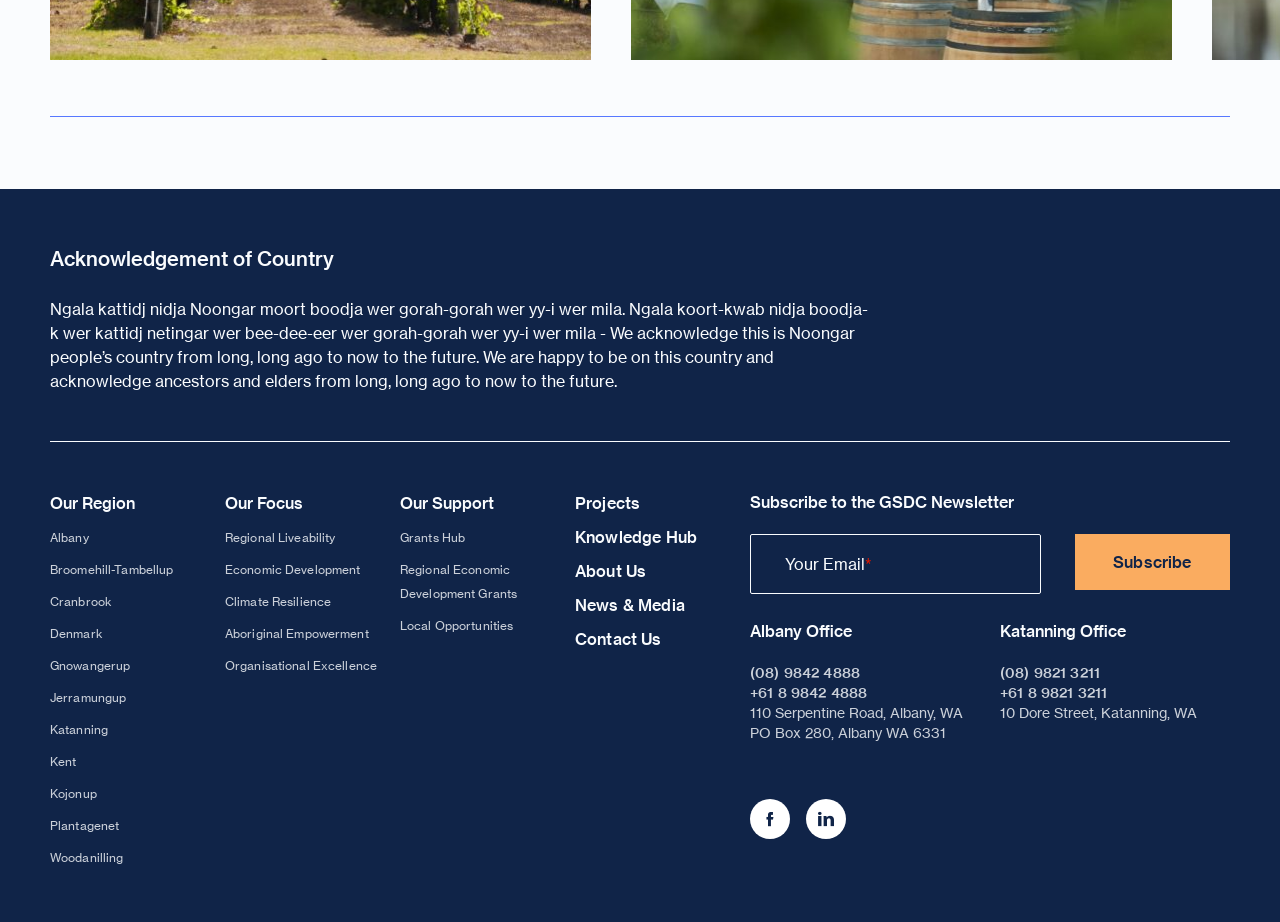Identify the bounding box coordinates of the region I need to click to complete this instruction: "Subscribe to the GSDC Newsletter".

[0.84, 0.579, 0.961, 0.639]